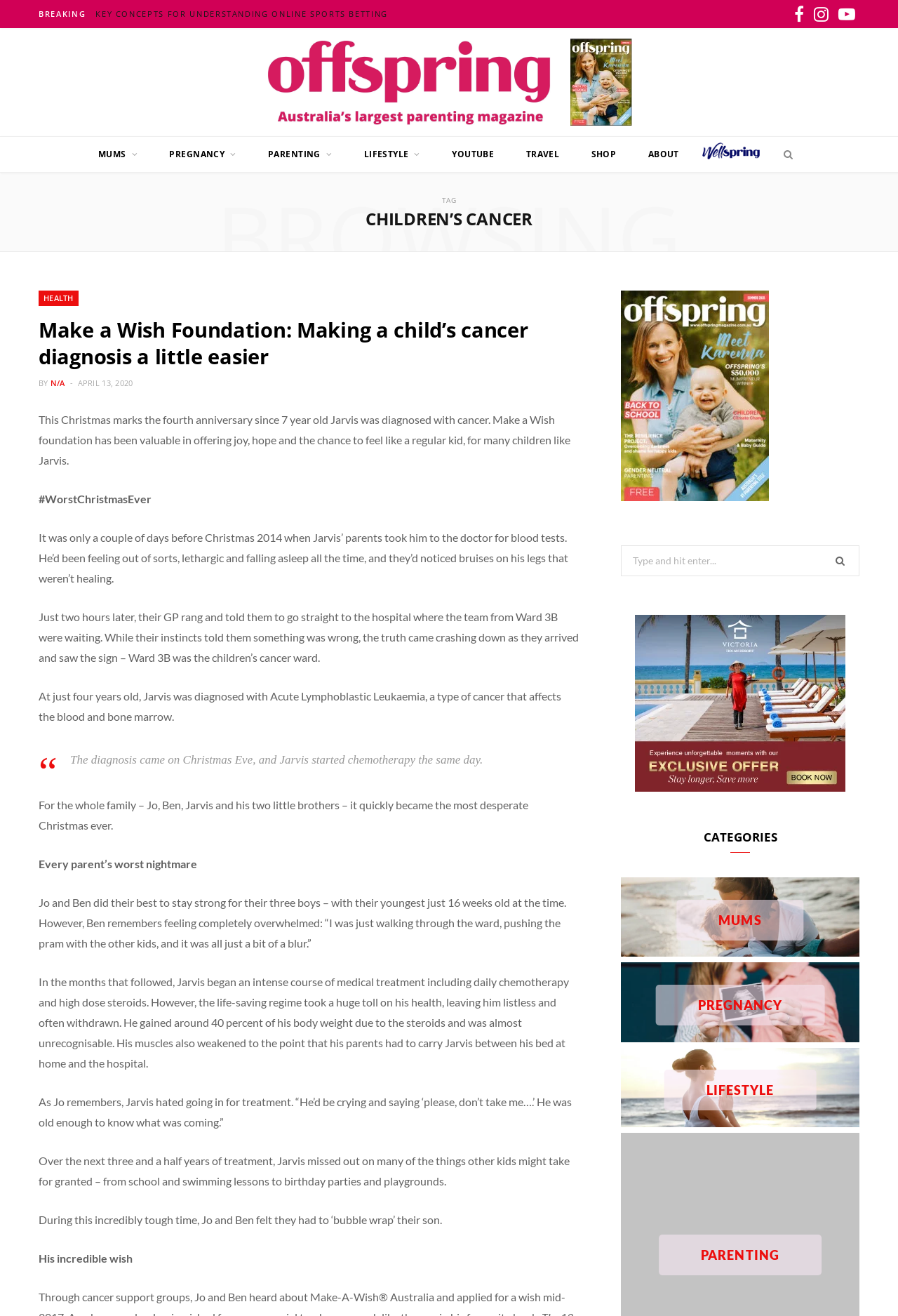Find and specify the bounding box coordinates that correspond to the clickable region for the instruction: "Click on the 'HEALTH' link".

[0.043, 0.221, 0.087, 0.233]